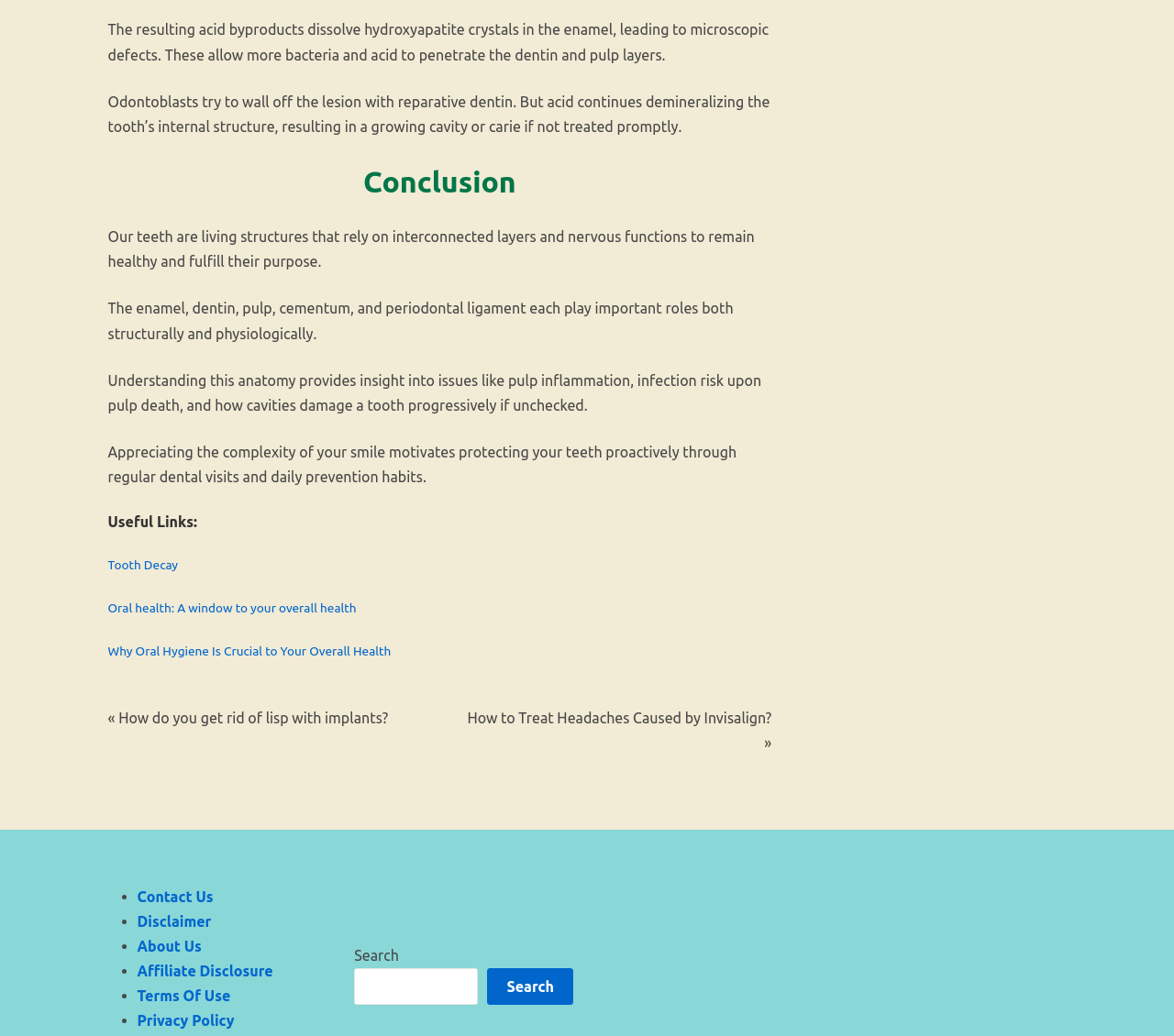Provide the bounding box coordinates of the section that needs to be clicked to accomplish the following instruction: "Search for a topic."

[0.302, 0.934, 0.407, 0.97]